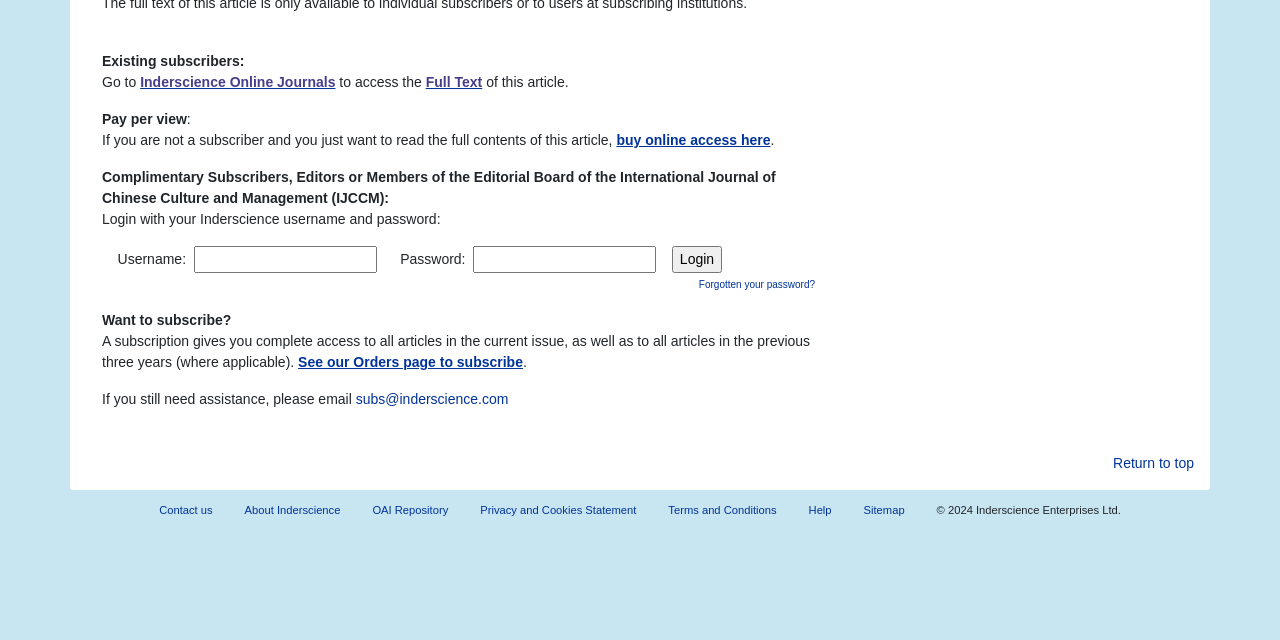Identify the bounding box for the UI element described as: "Help". The coordinates should be four float numbers between 0 and 1, i.e., [left, top, right, bottom].

[0.619, 0.771, 0.662, 0.823]